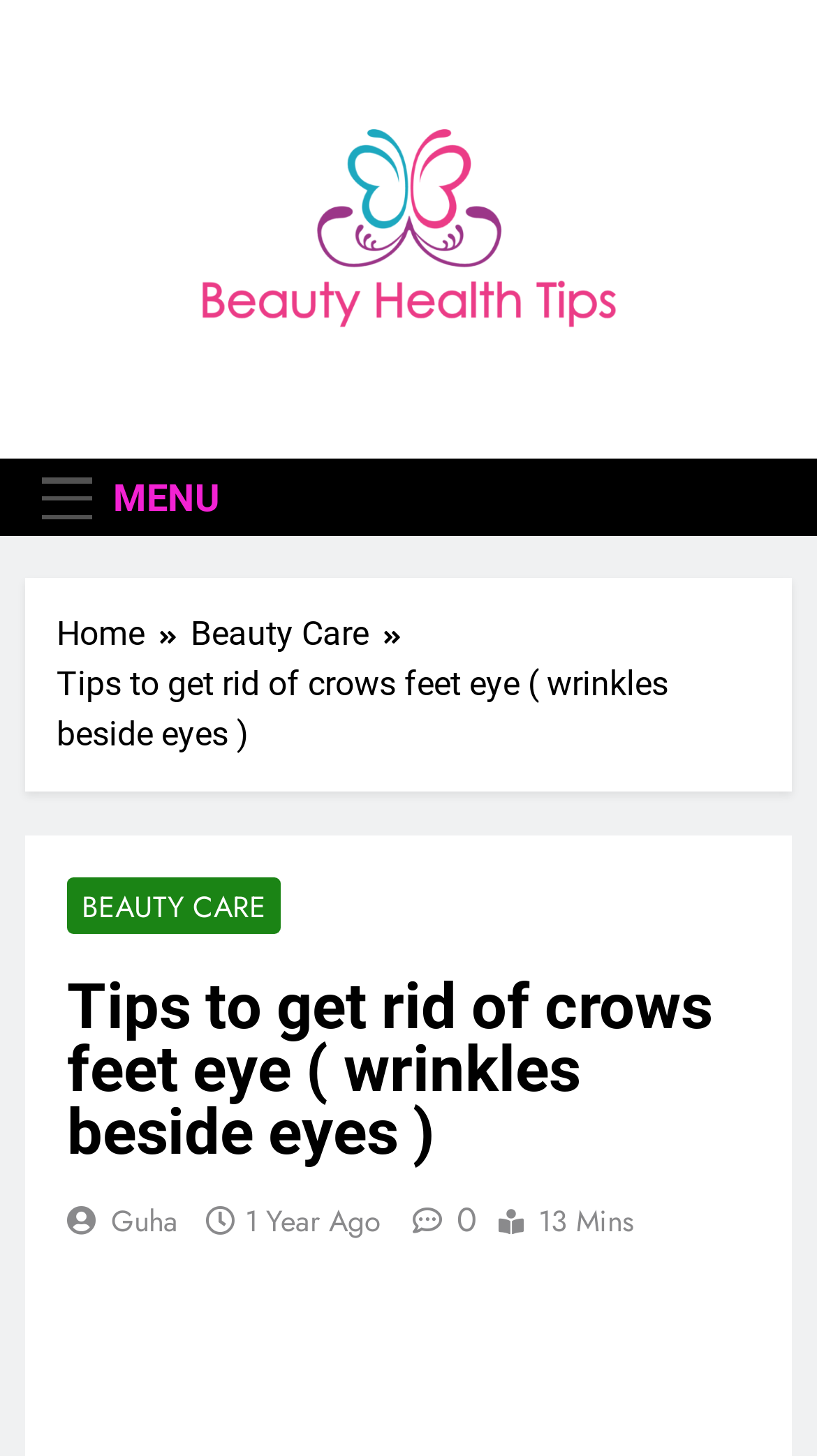Please provide the bounding box coordinates for the element that needs to be clicked to perform the instruction: "Click the 'CaryCitizen Archive' link". The coordinates must consist of four float numbers between 0 and 1, formatted as [left, top, right, bottom].

None